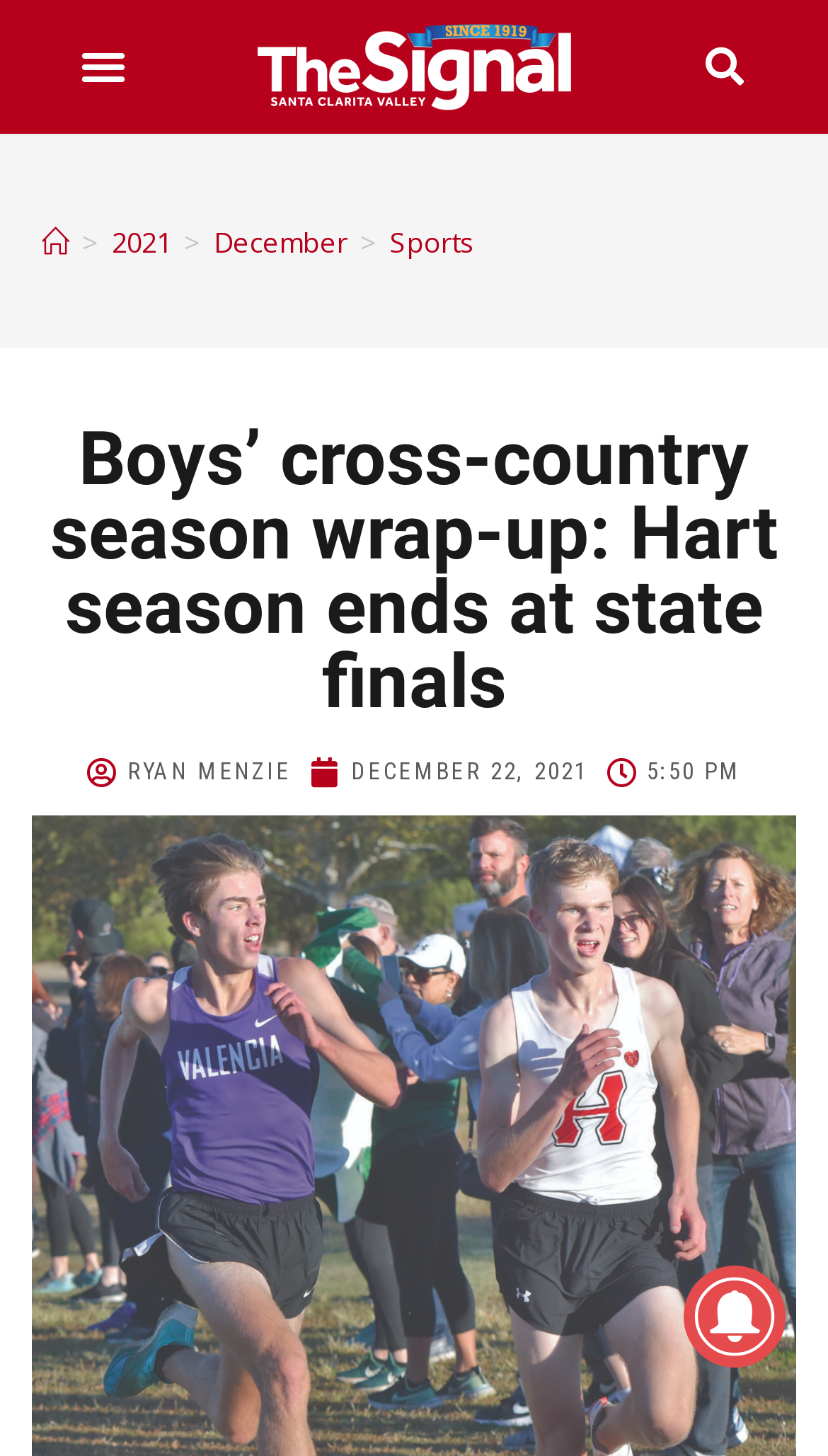Give a detailed account of the webpage's layout and content.

The webpage is an article about the boys' cross-country season, specifically focusing on the Hart Indians' performance at the state finals. At the top left corner, there is a button labeled "Menu Toggle". Next to it, there is a link, and on the right side, there is a search bar with a "Search" button. 

Below the top navigation bar, there is a header section with breadcrumbs navigation, which shows the path "Home > 2021 > December > Sports". 

The main content of the article starts with a heading that reads "Boys’ cross-country season wrap-up: Hart season ends at state finals". Below the heading, there is a byline that credits the author, Ryan Menzie. The article's publication date and time are displayed on the same line, with "DECEMBER 22, 2021" on the left and "5:50 PM" on the right. 

At the bottom right corner of the page, there is an image.